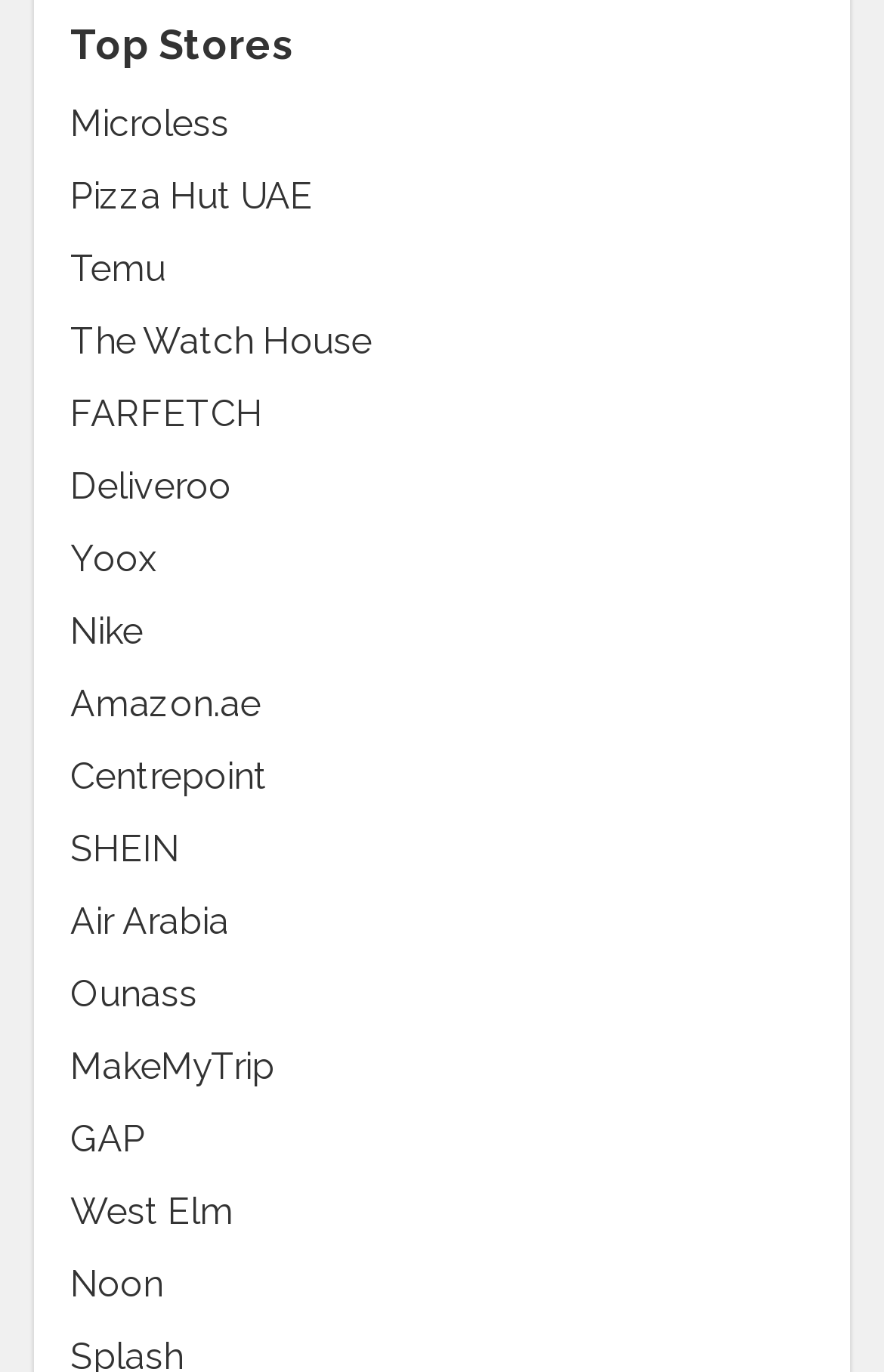Please find the bounding box coordinates of the element's region to be clicked to carry out this instruction: "explore The Watch House".

[0.079, 0.232, 0.421, 0.264]